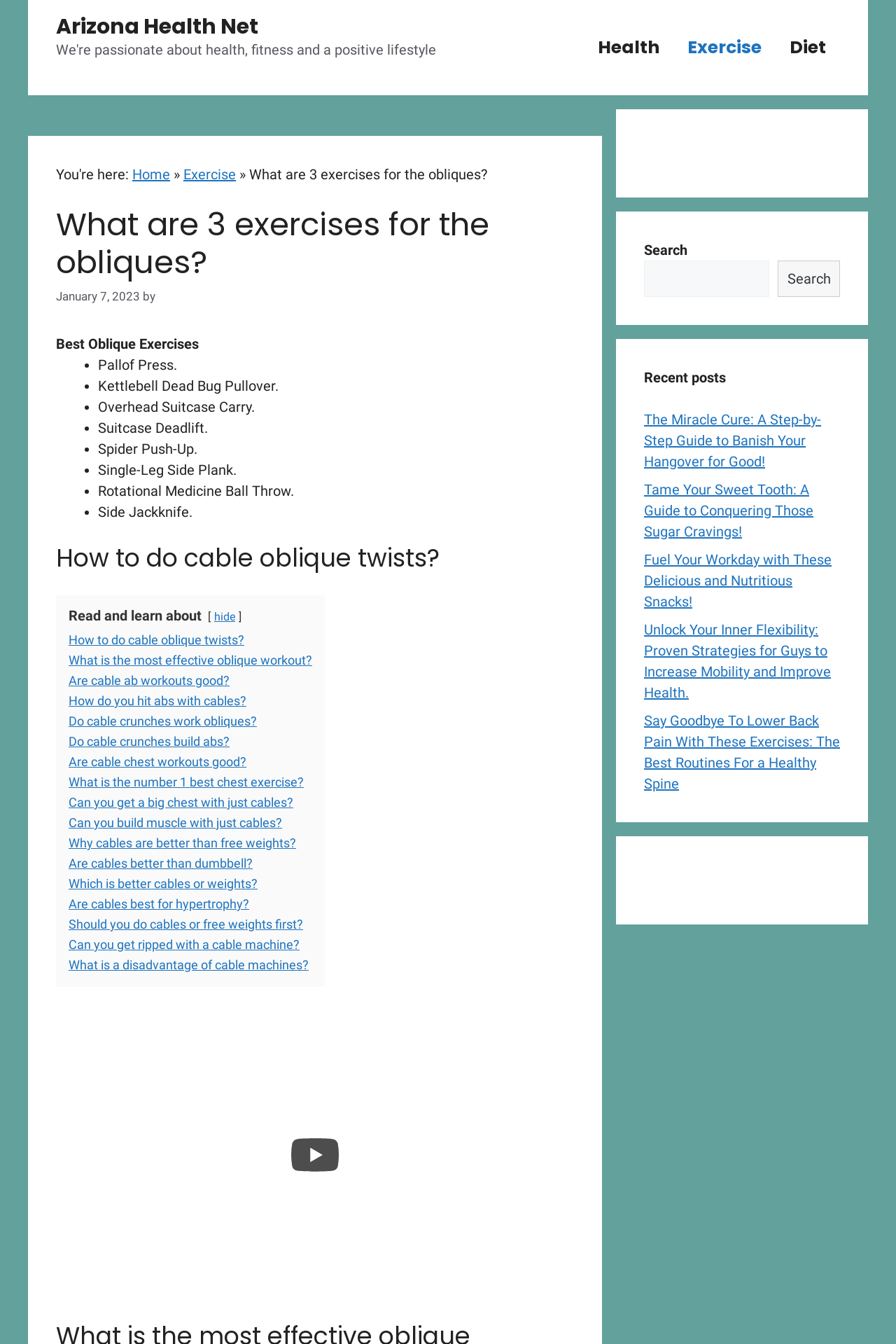Generate the text content of the main headline of the webpage.

What are 3 exercises for the obliques?